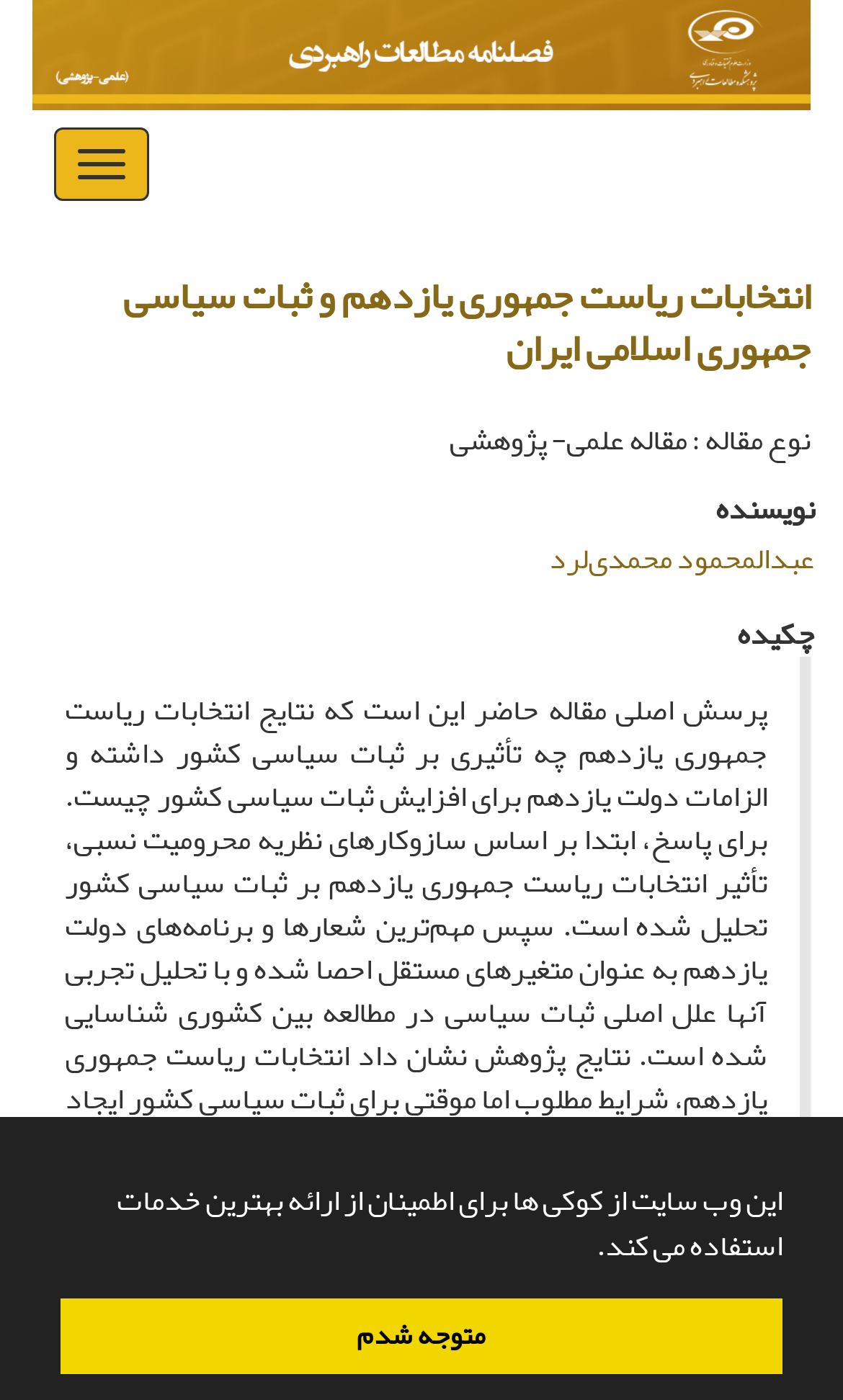Identify the main heading of the webpage and provide its text content.

انتخابات ریاست جمهوری یازدهم و ثبات سیاسی جمهوری اسلامی ایران